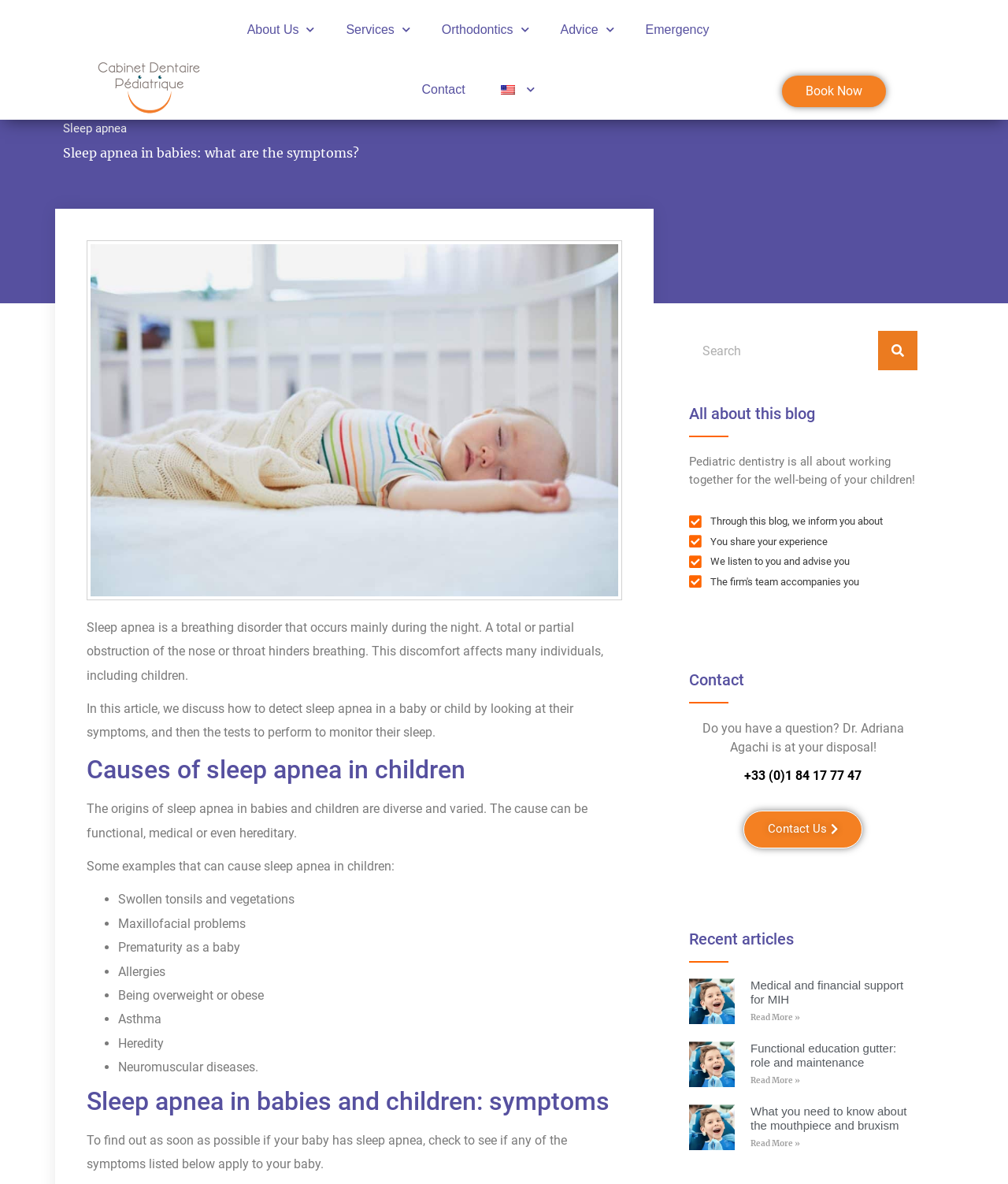Show me the bounding box coordinates of the clickable region to achieve the task as per the instruction: "Click on the 'Book Now' button".

[0.775, 0.064, 0.879, 0.09]